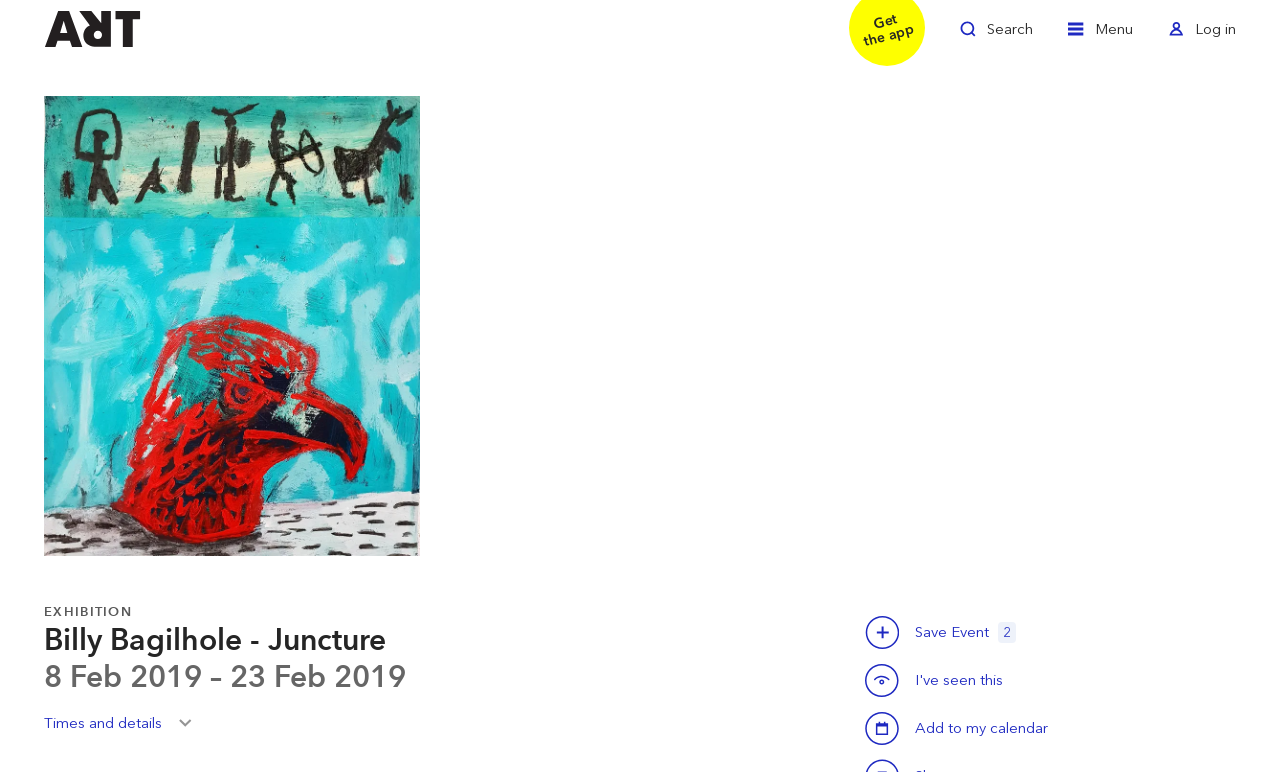Find and extract the text of the primary heading on the webpage.

Billy Bagilhole - Juncture